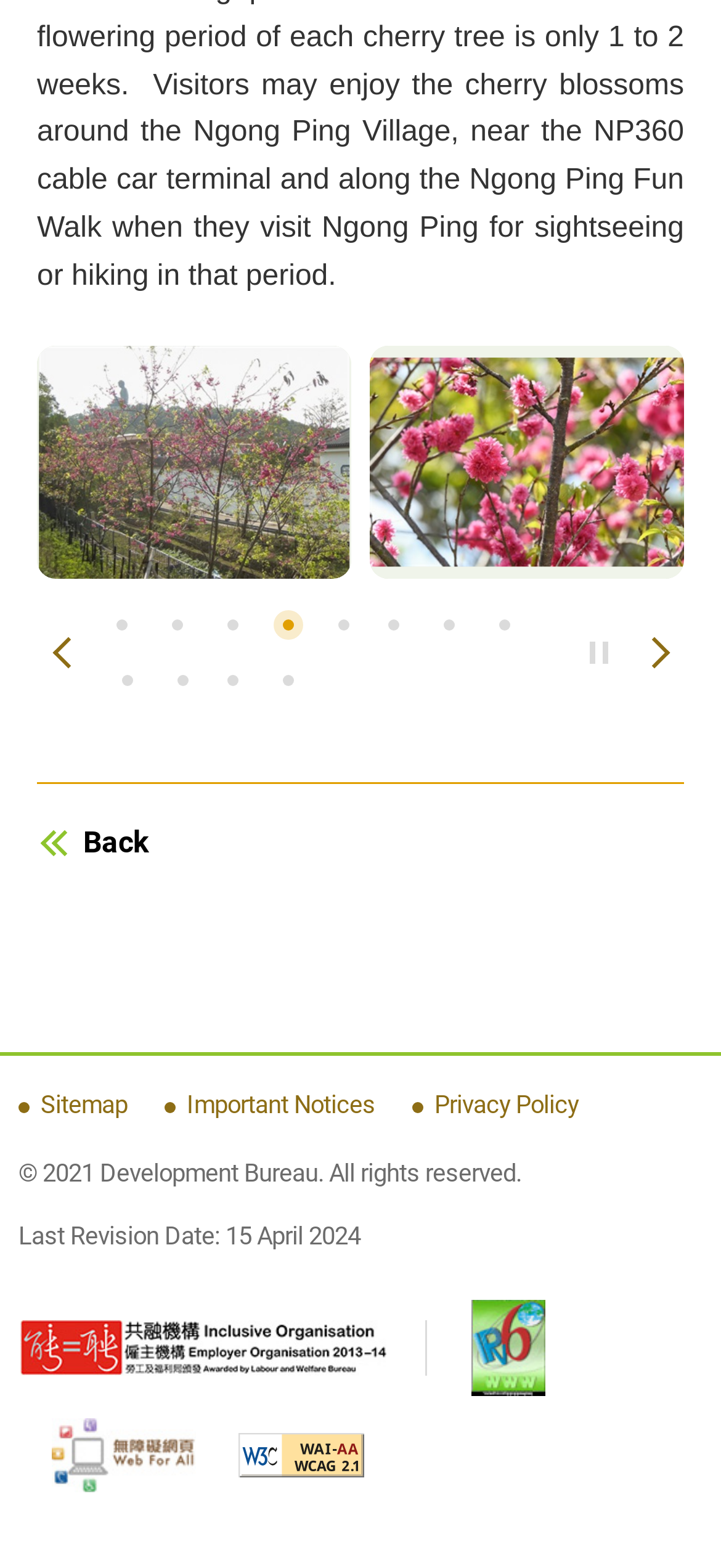Please provide a one-word or phrase answer to the question: 
What is the last revision date of the webpage?

15 April 2024